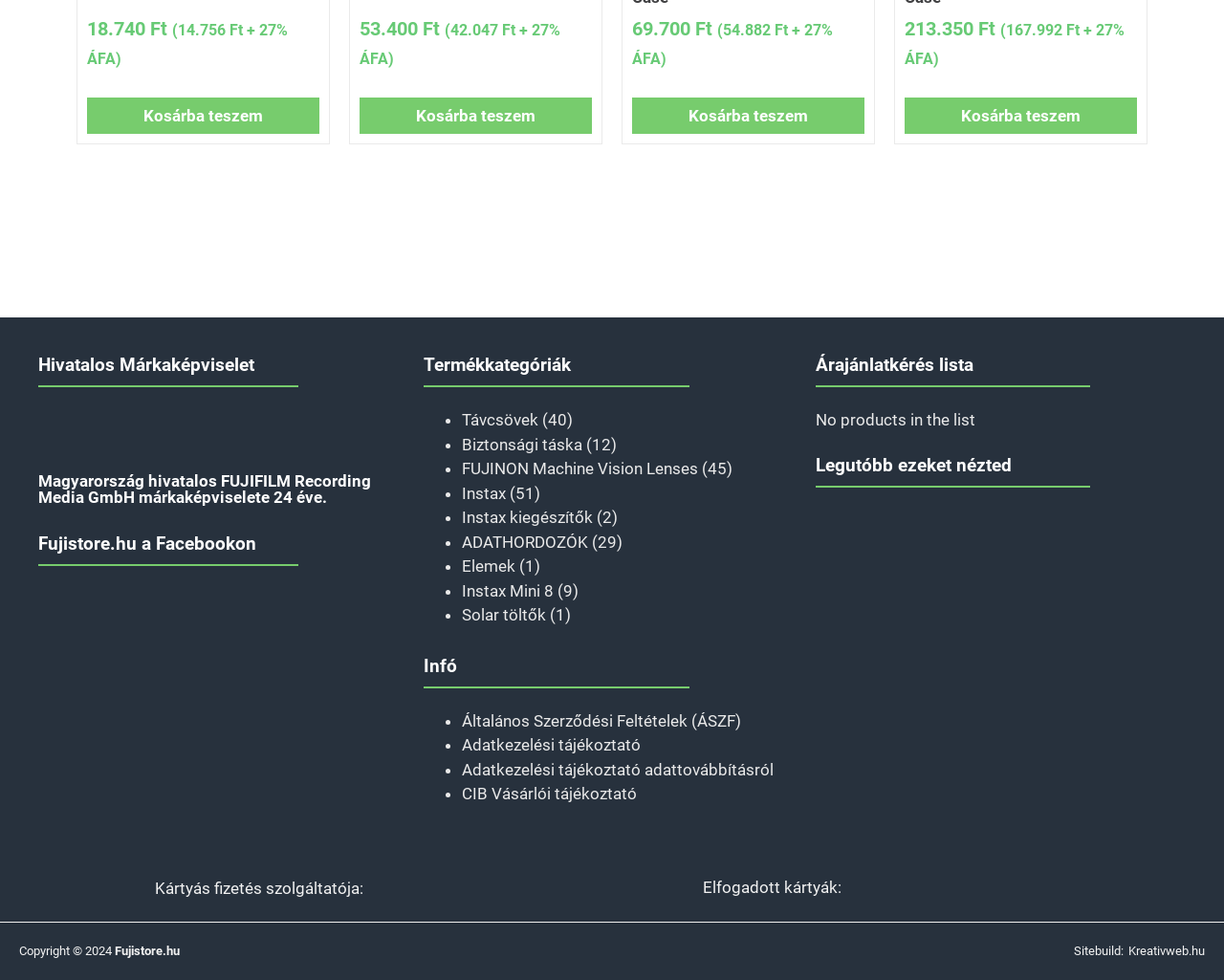Using the information in the image, give a comprehensive answer to the question: 
What is the copyright year of Fujistore.hu?

I found a static text element 'Copyright © 2024' at the bottom of the webpage, which indicates the copyright year of Fujistore.hu.